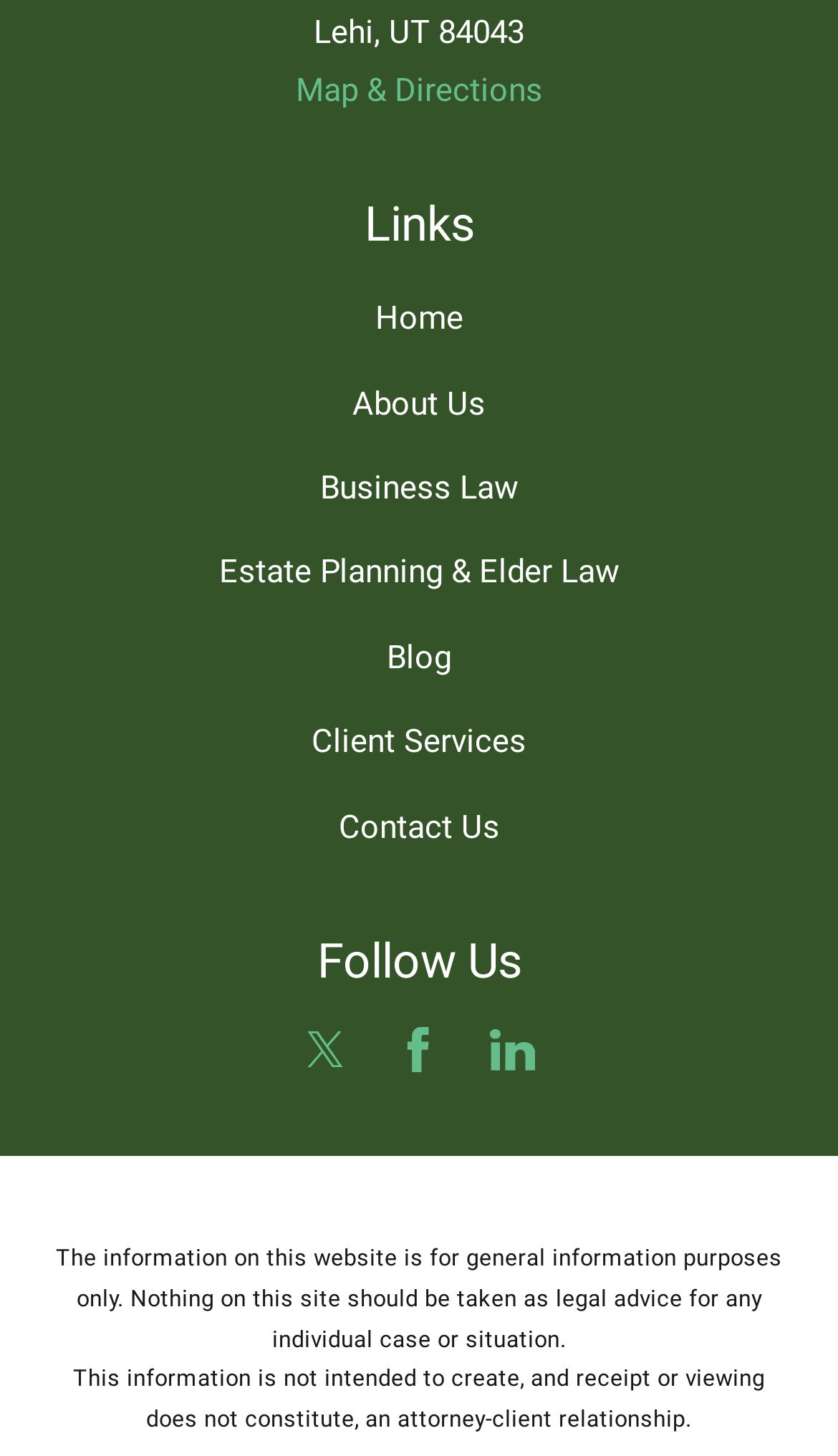Using the information in the image, give a comprehensive answer to the question: 
How many main navigation menu items are there?

The main navigation menu contains links to 'Home', 'About Us', 'Business Law', 'Estate Planning & Elder Law', 'Blog', 'Client Services', and 'Contact Us', totaling seven menu items.